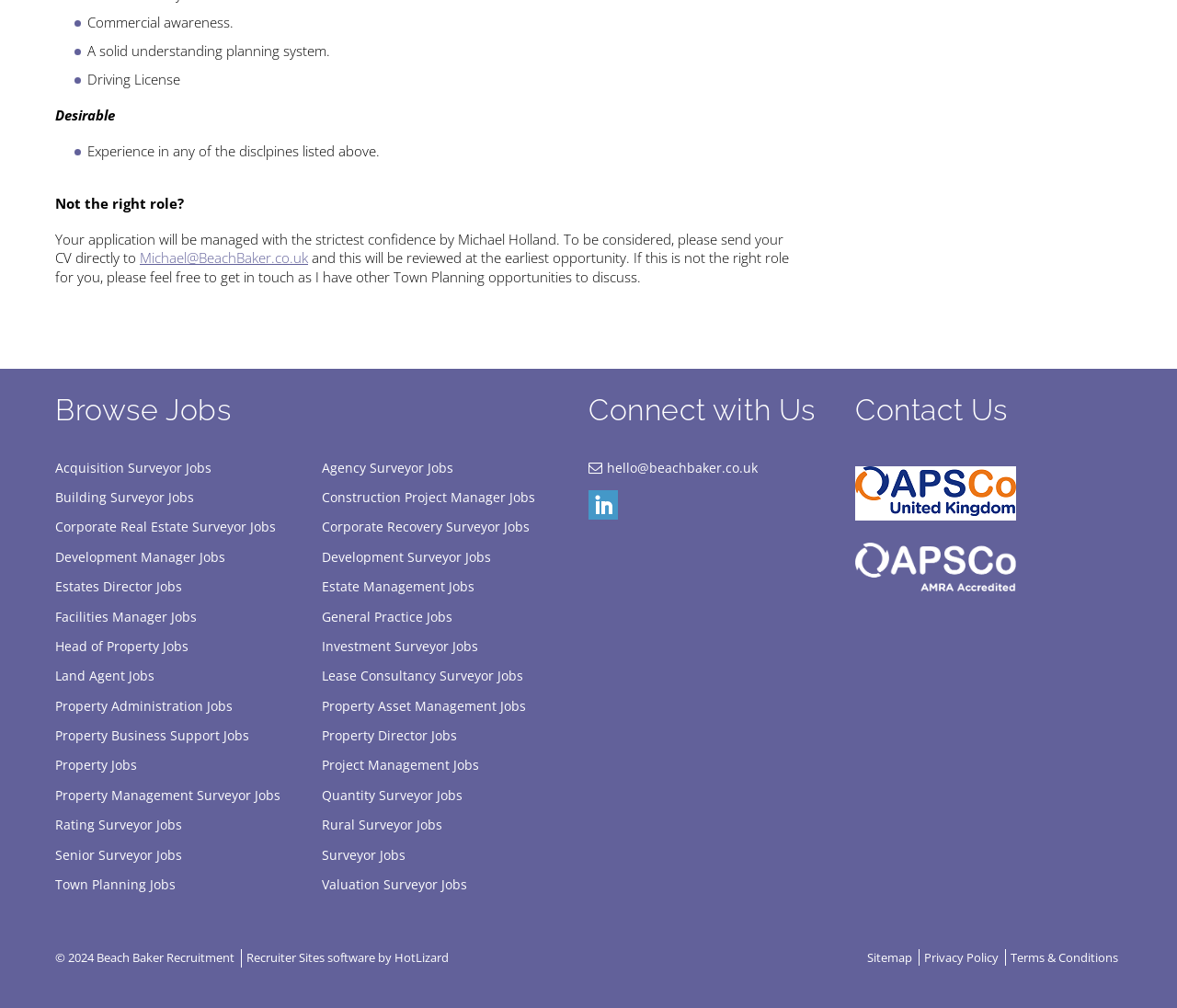Find the bounding box coordinates corresponding to the UI element with the description: "General Practice Jobs". The coordinates should be formatted as [left, top, right, bottom], with values as floats between 0 and 1.

[0.273, 0.599, 0.492, 0.625]